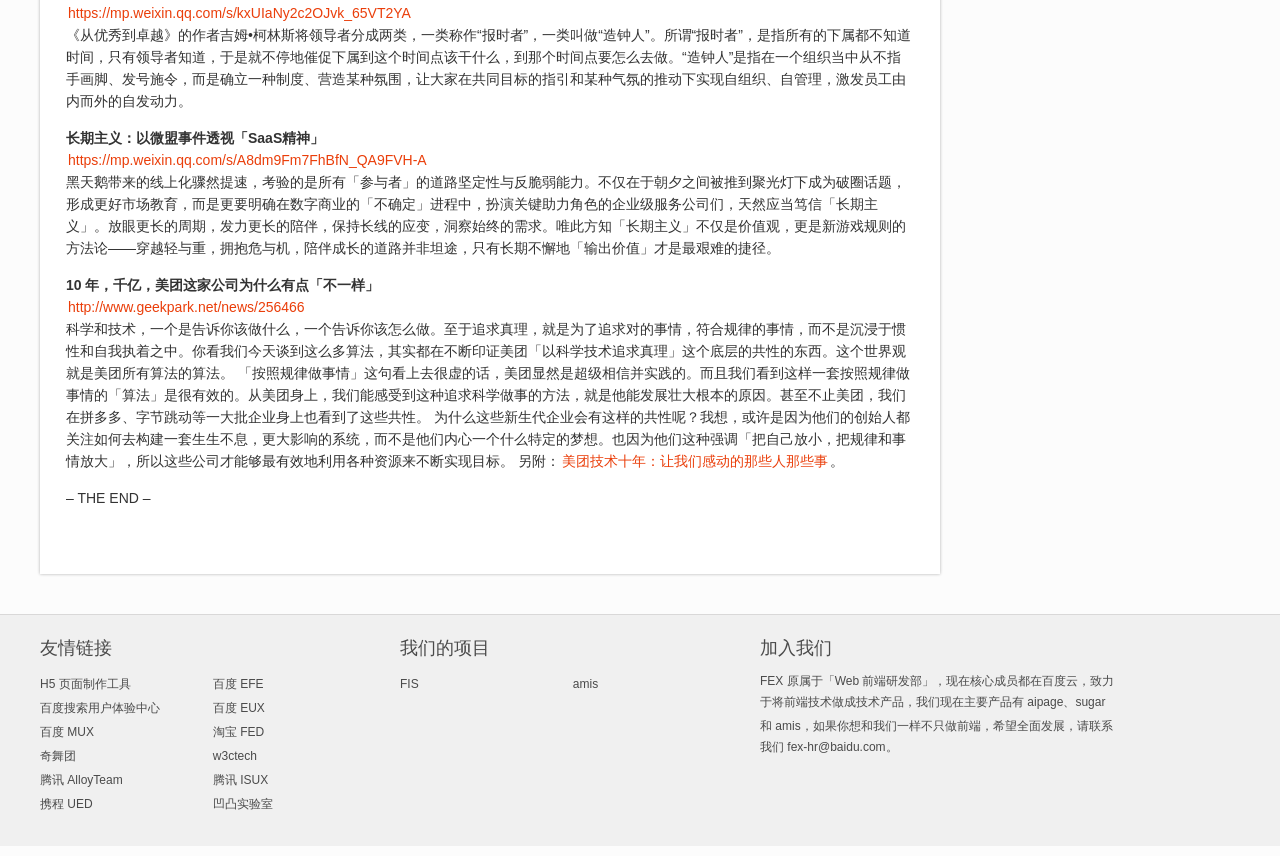Locate the bounding box coordinates of the clickable area to execute the instruction: "Explore the FIS project". Provide the coordinates as four float numbers between 0 and 1, represented as [left, top, right, bottom].

[0.312, 0.791, 0.327, 0.807]